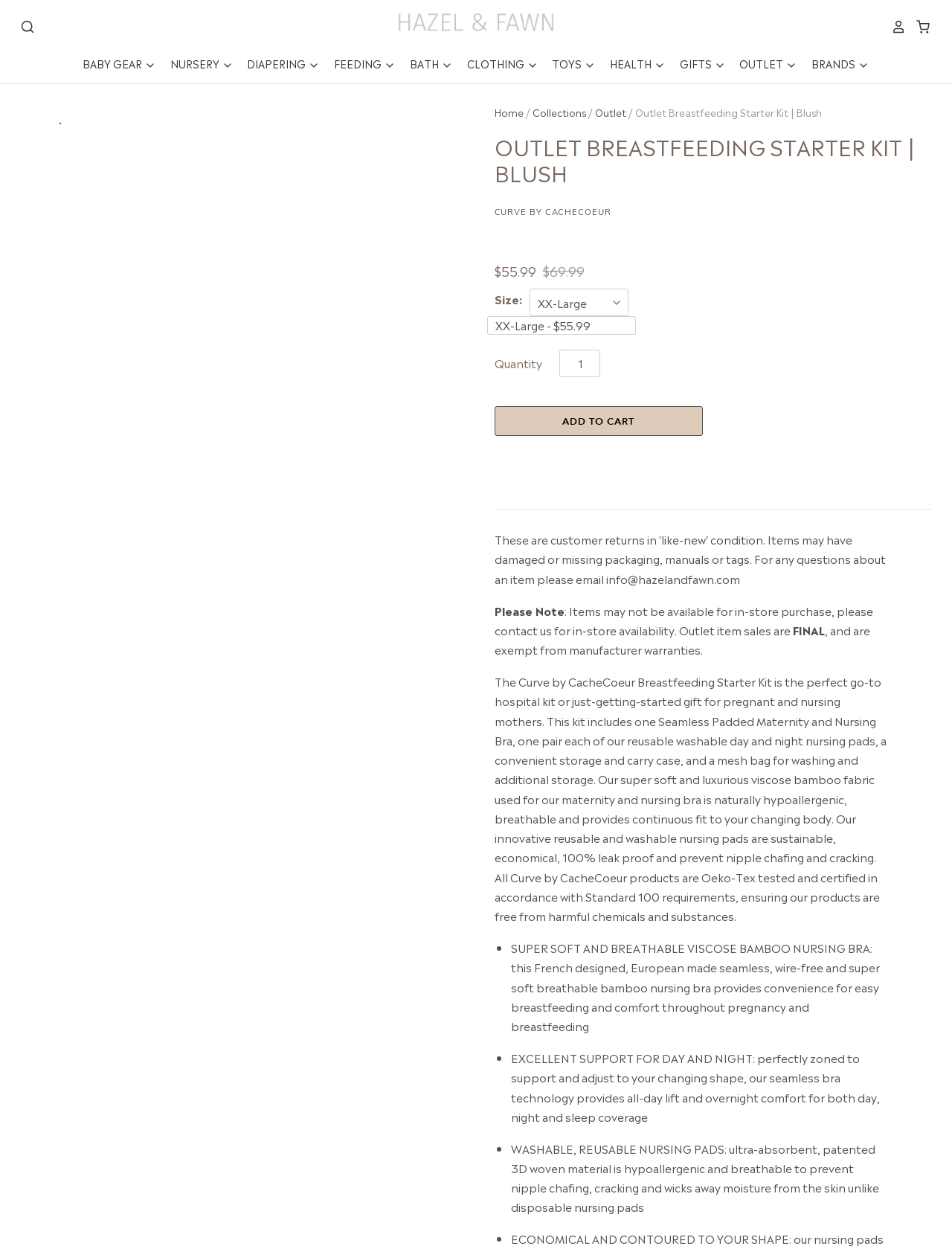Determine the bounding box coordinates of the element's region needed to click to follow the instruction: "Check the website's Terms of Use". Provide these coordinates as four float numbers between 0 and 1, formatted as [left, top, right, bottom].

None